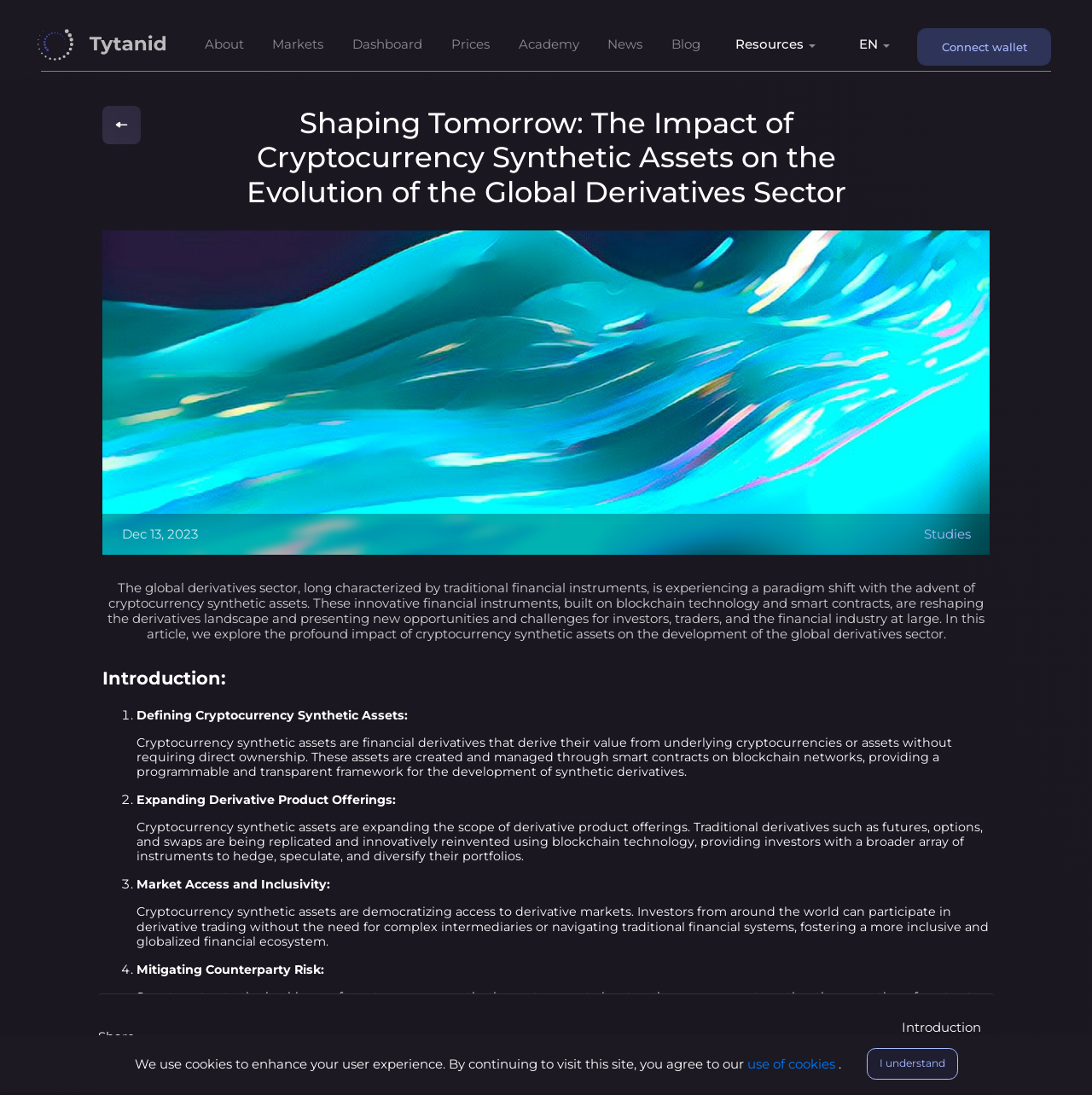Specify the bounding box coordinates of the element's area that should be clicked to execute the given instruction: "Visit the 'About' page". The coordinates should be four float numbers between 0 and 1, i.e., [left, top, right, bottom].

[0.181, 0.034, 0.229, 0.051]